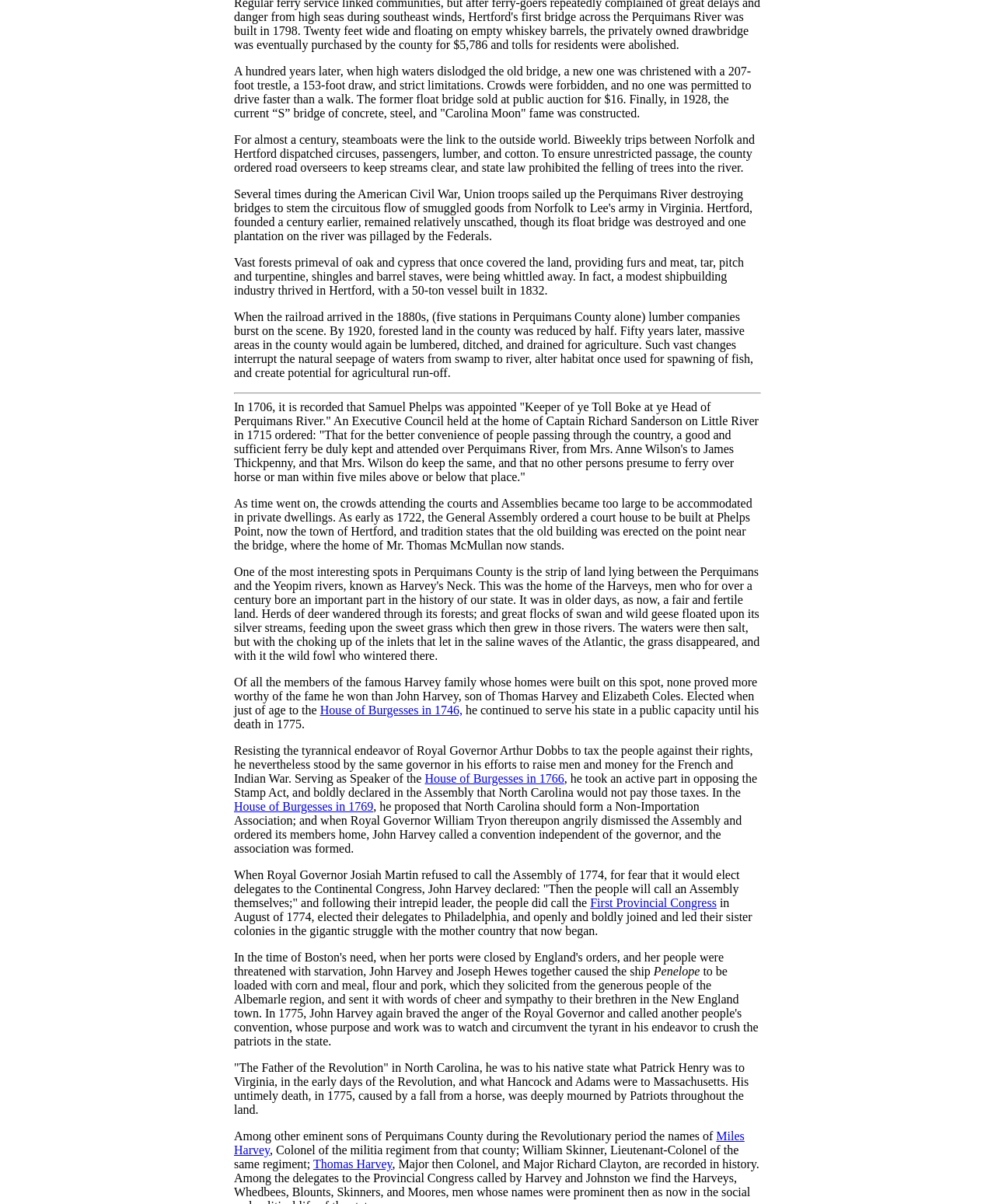Use a single word or phrase to answer the question: Who was the son of Thomas Harvey and Elizabeth Coles?

John Harvey